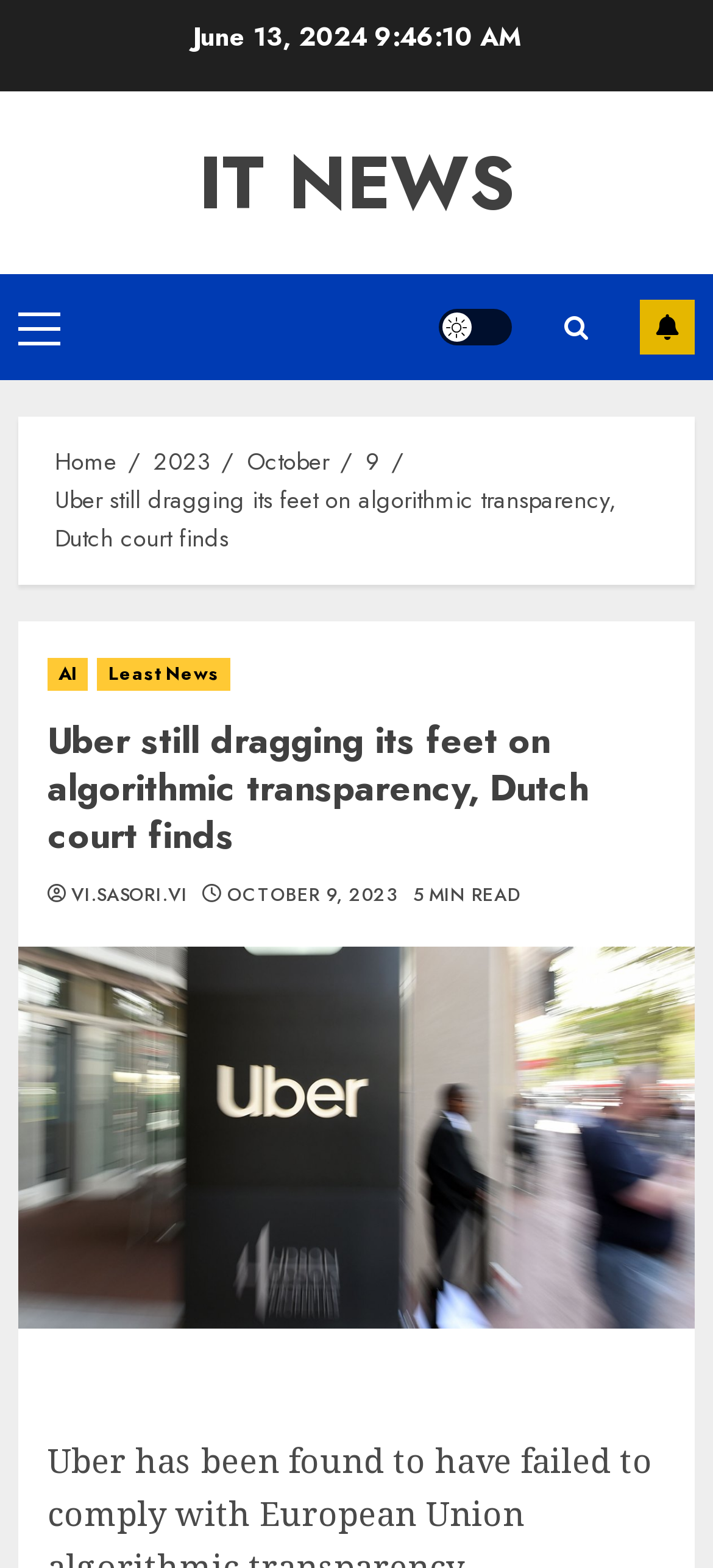Identify and provide the text of the main header on the webpage.

Uber still dragging its feet on algorithmic transparency, Dutch court finds